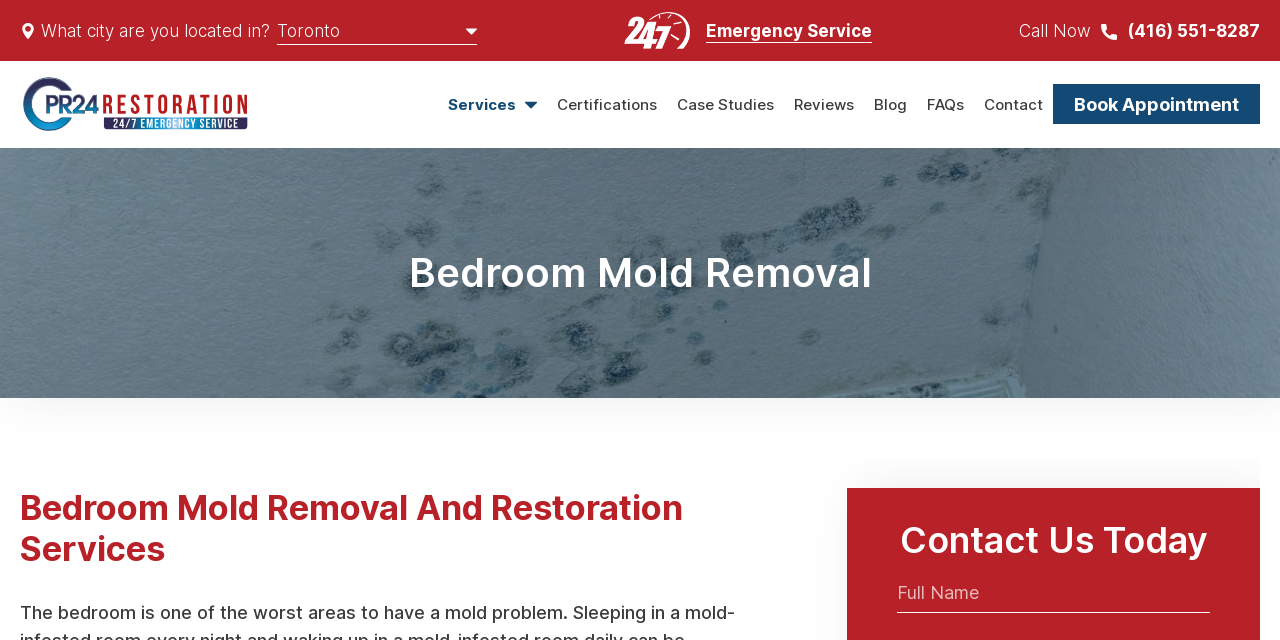What is the company name?
Could you give a comprehensive explanation in response to this question?

I found the company name by looking at the image with the text 'CPR 24 Restoration' which appears multiple times on the webpage, indicating that it is the company's logo and name.